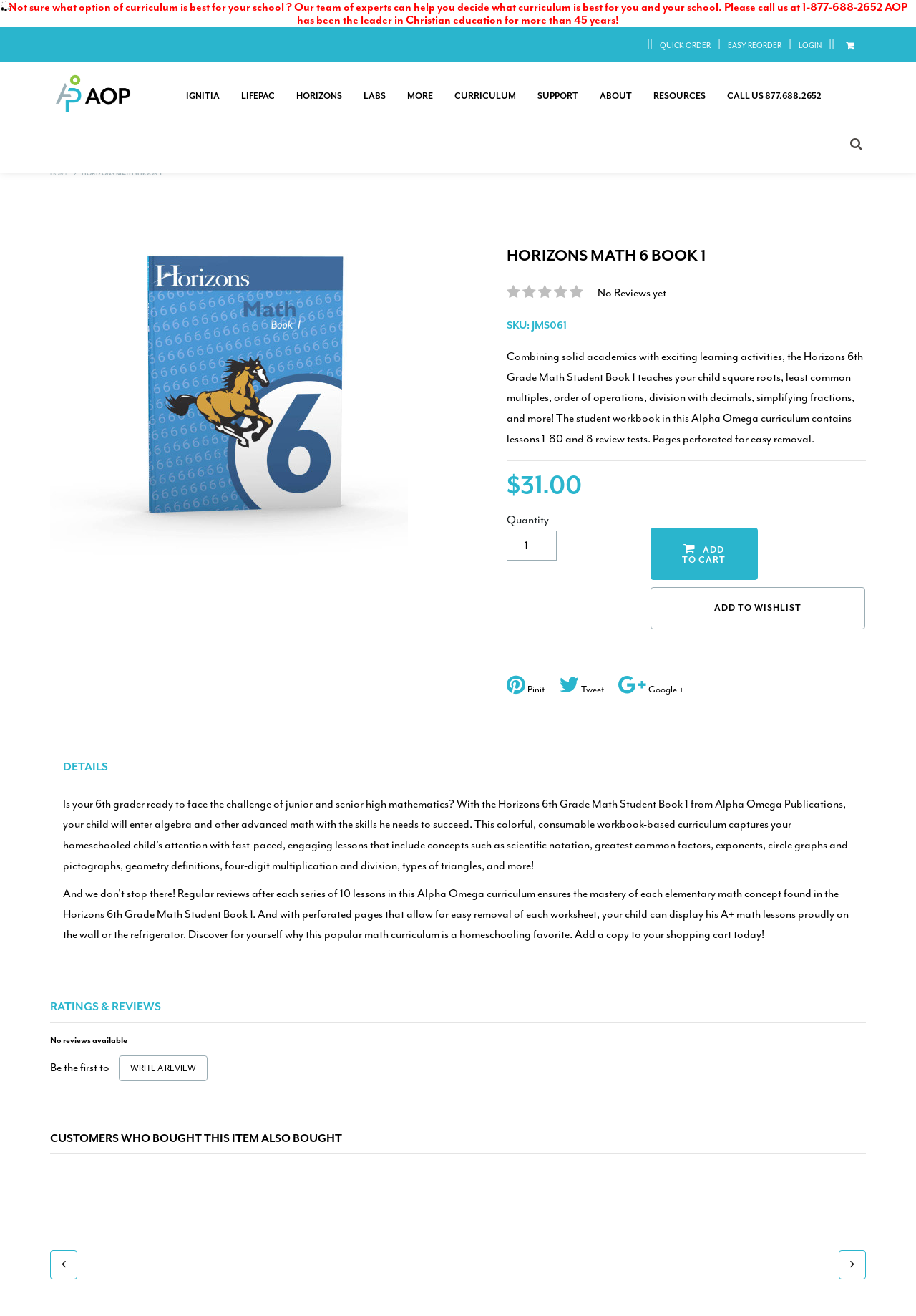What is the function of the spinbutton?
Use the screenshot to answer the question with a single word or phrase.

To select the quantity